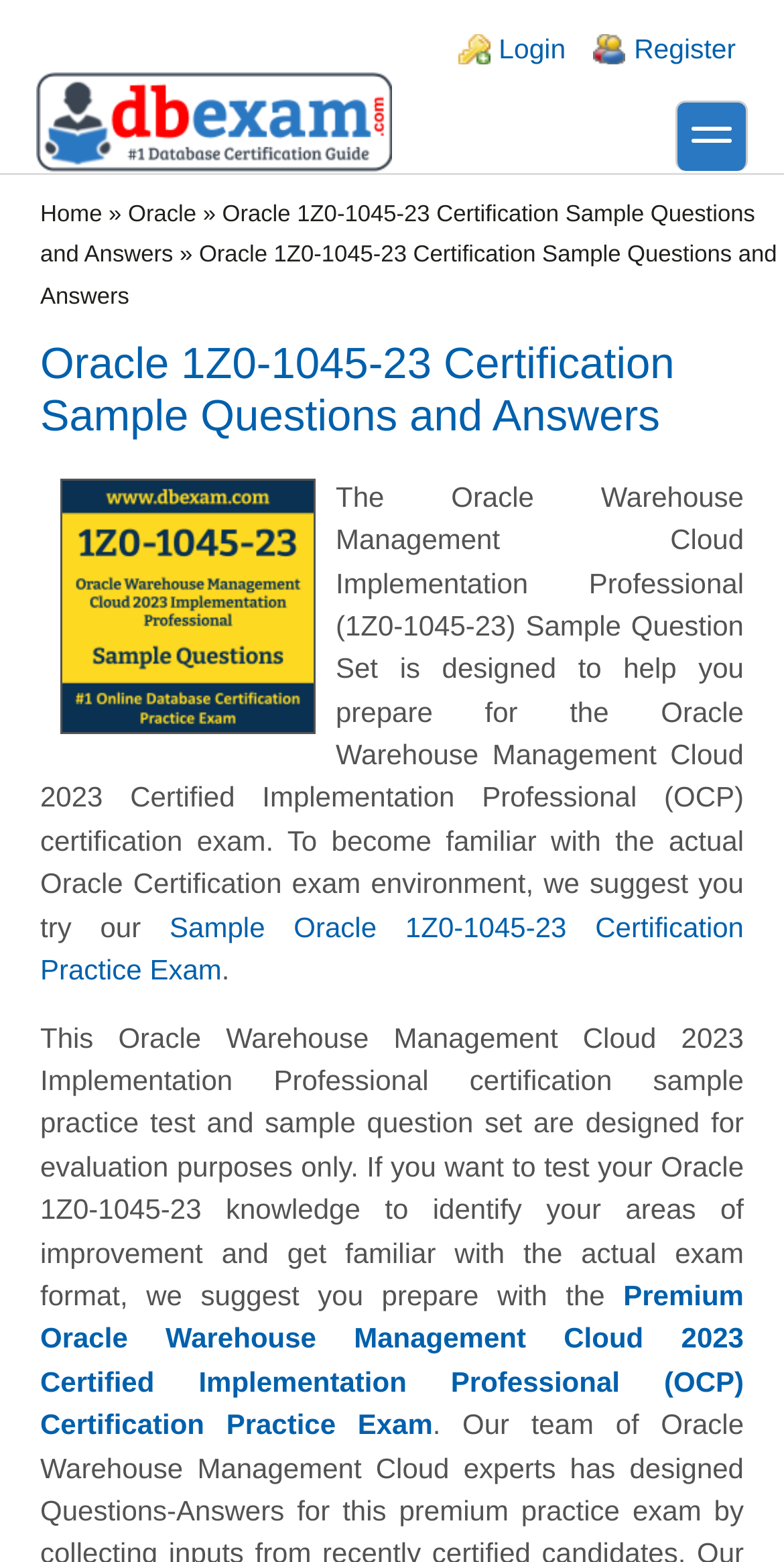Please identify the bounding box coordinates of the element I should click to complete this instruction: 'View the 'Oracle 1Z0-1045-23 Certification Sample Questions and Answers''. The coordinates should be given as four float numbers between 0 and 1, like this: [left, top, right, bottom].

[0.051, 0.13, 0.963, 0.171]